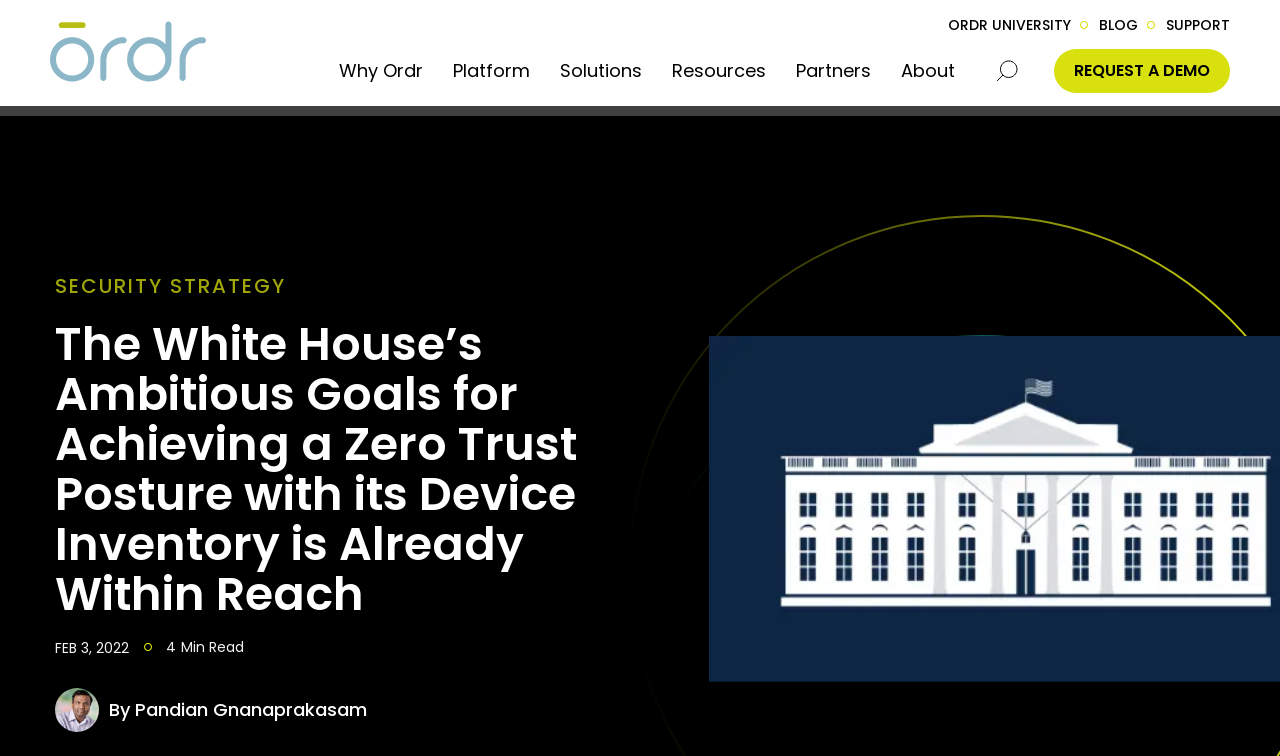When was the article published?
Based on the visual details in the image, please answer the question thoroughly.

The publication date can be found next to the time icon, which says 'FEB 3, 2022'.